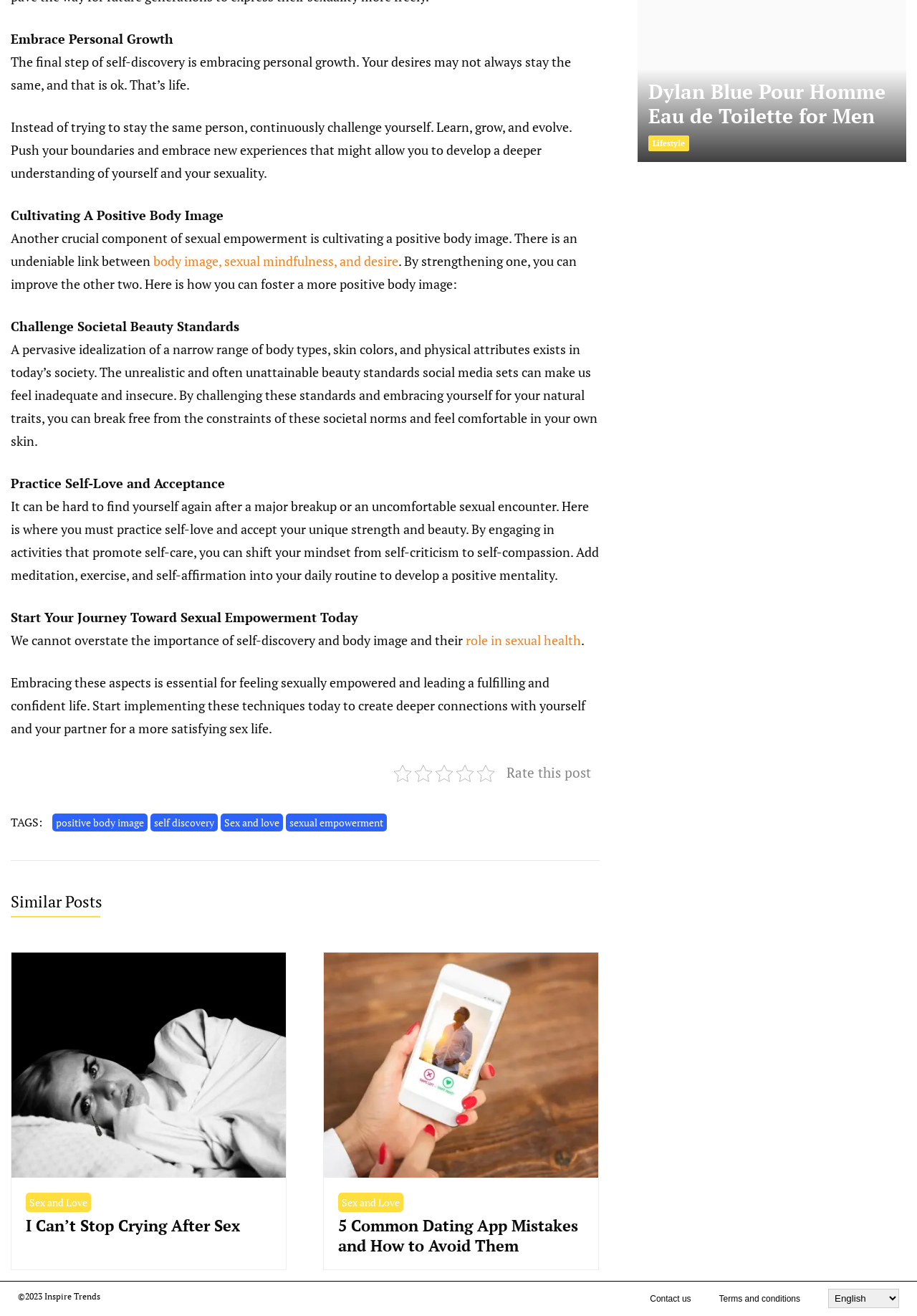Can you determine the bounding box coordinates of the area that needs to be clicked to fulfill the following instruction: "Read the article about I Can’t Stop Crying After Sex"?

[0.028, 0.923, 0.262, 0.939]